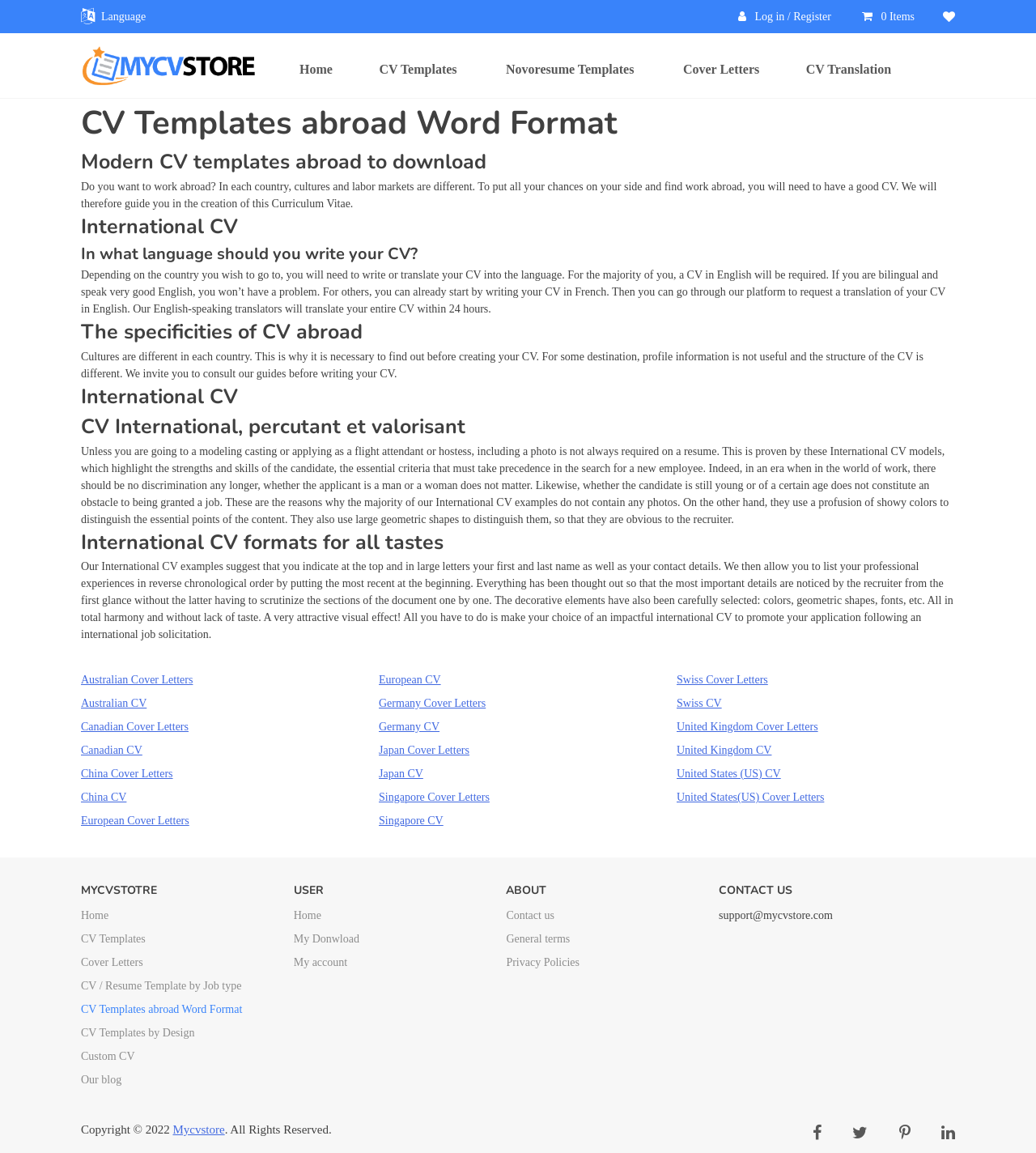Find the bounding box coordinates of the element to click in order to complete the given instruction: "View International CV formats."

[0.078, 0.458, 0.922, 0.484]